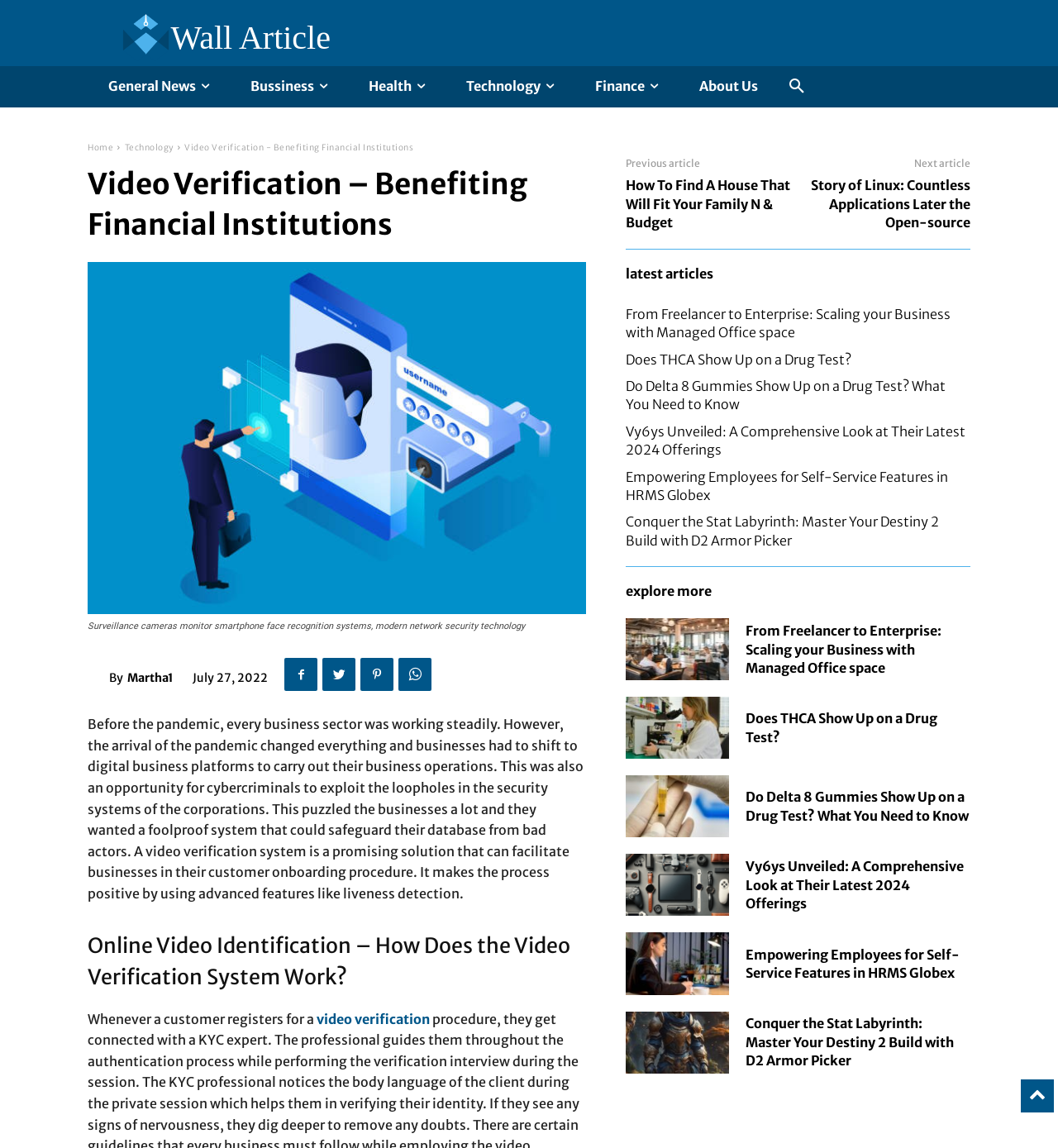Locate the bounding box coordinates of the element you need to click to accomplish the task described by this instruction: "Learn about 'Video Verification – Benefiting Financial Institutions'".

[0.174, 0.124, 0.391, 0.133]